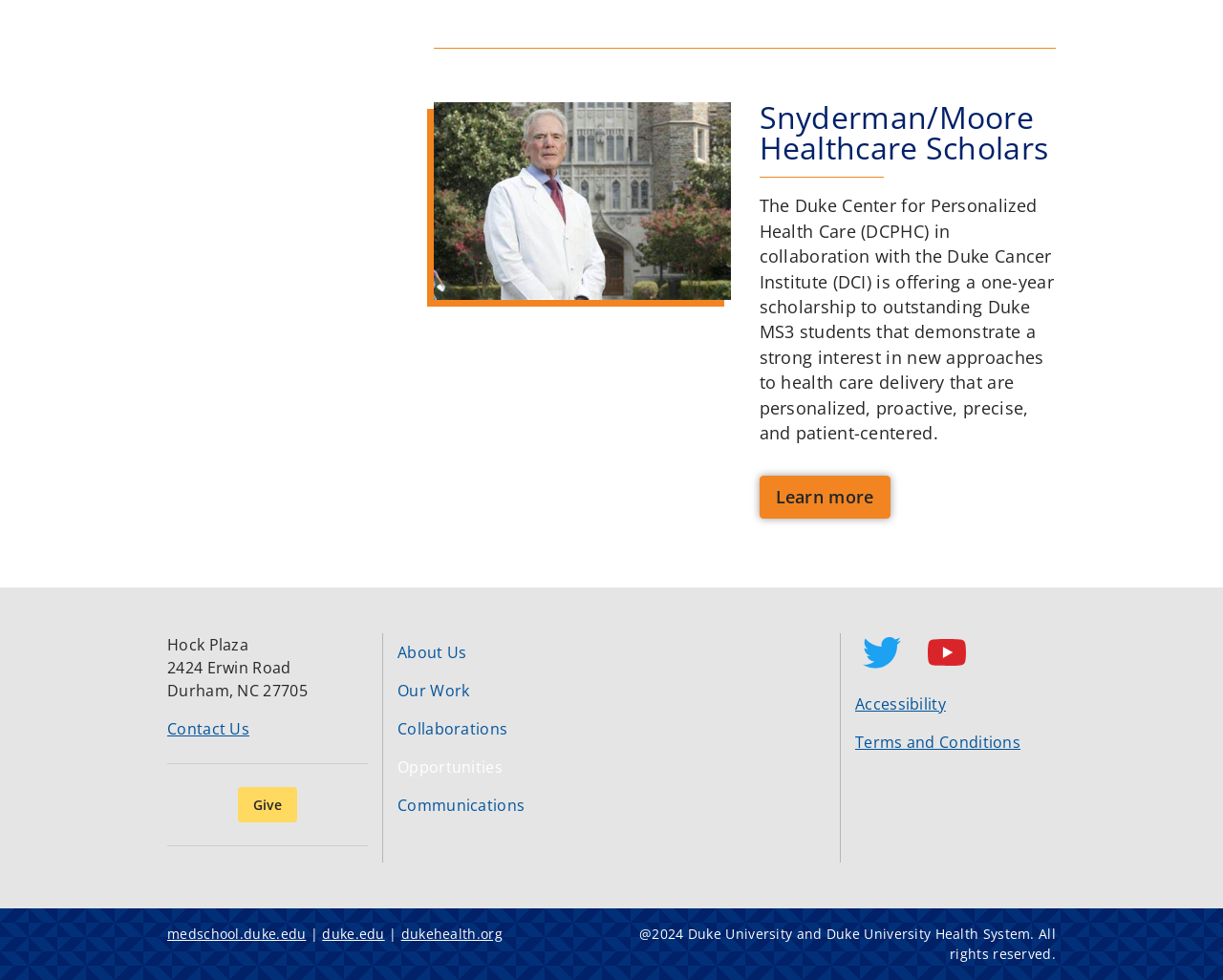Identify the bounding box coordinates of the region I need to click to complete this instruction: "Learn more about the scholarship".

[0.621, 0.486, 0.728, 0.529]